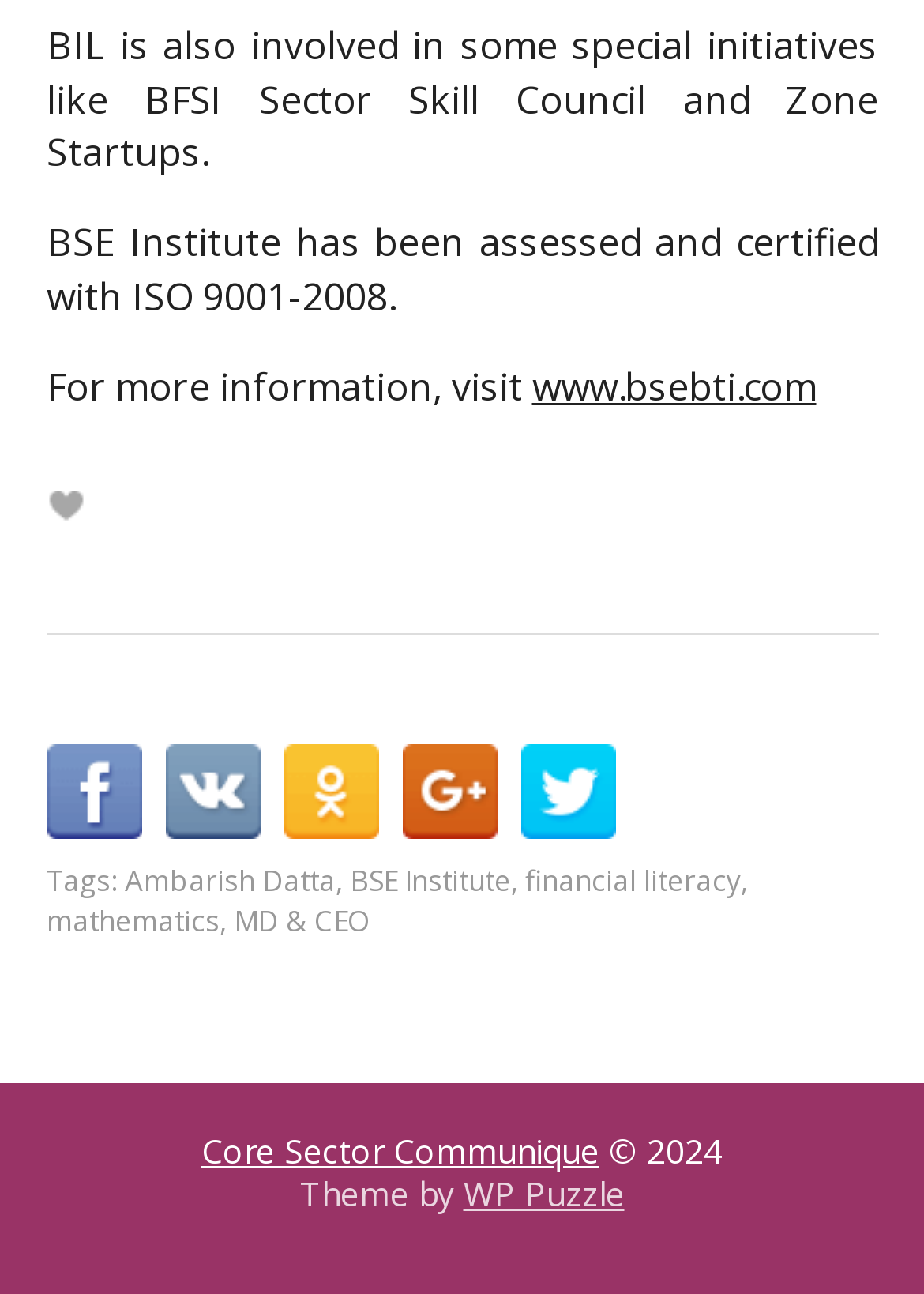What are the tags related to the webpage?
Analyze the image and provide a thorough answer to the question.

The webpage lists several tags, including Ambarish Datta, BSE Institute, financial literacy, mathematics, and MD & CEO, which are likely related to the content or topic of the webpage.